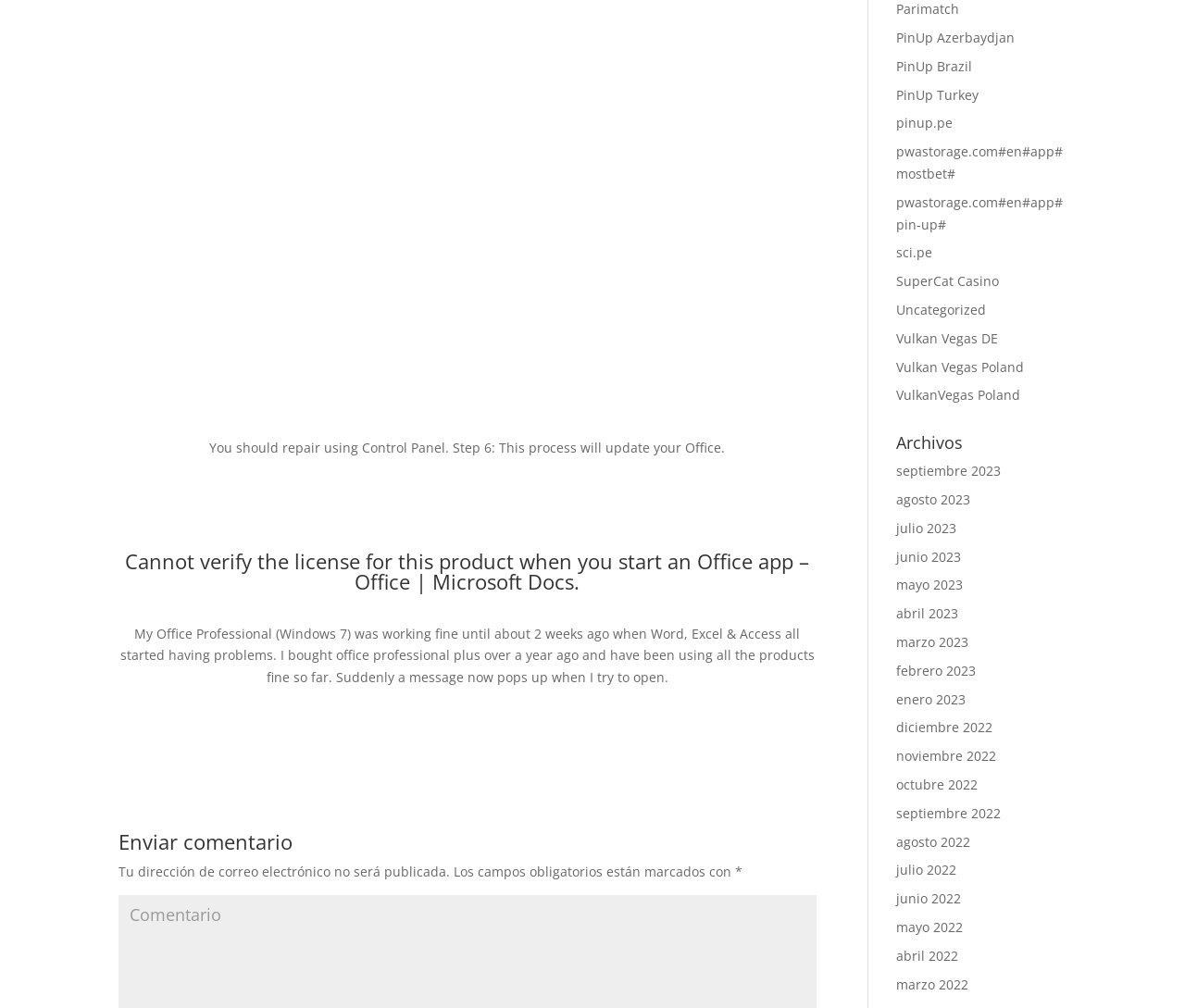Find the bounding box coordinates of the element you need to click on to perform this action: 'Click on the link to septiembre 2023'. The coordinates should be represented by four float values between 0 and 1, in the format [left, top, right, bottom].

[0.756, 0.458, 0.845, 0.476]